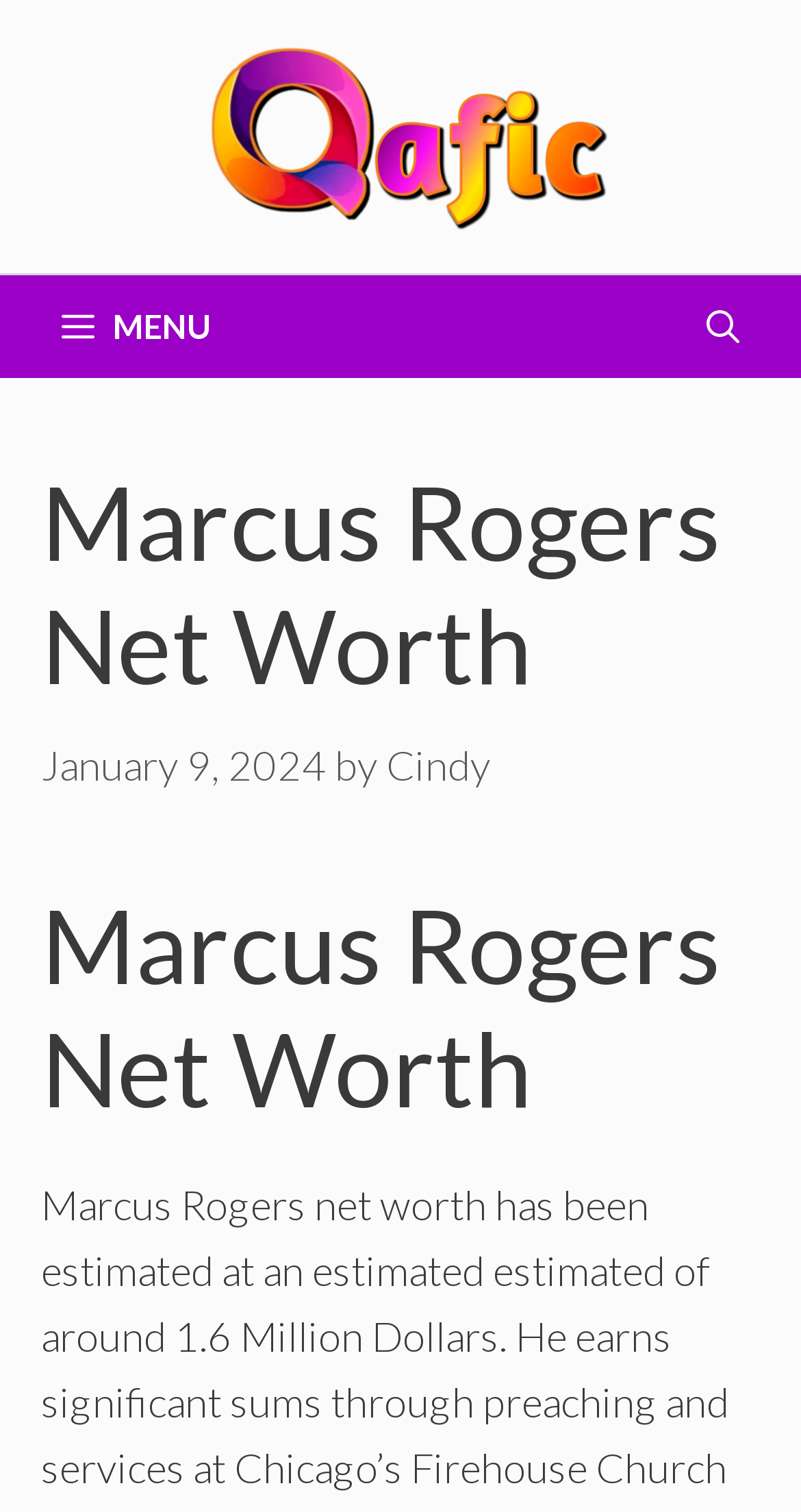Describe the entire webpage, focusing on both content and design.

The webpage is about Marcus Rogers' net worth, which is estimated to be around 1.6 million dollars. At the top of the page, there is a banner with the site's name "Qafic" and an image of the same name. Below the banner, there is a navigation menu with a "MENU" button on the left and a "Search Bar" link on the right.

The main content of the page is divided into two sections. The first section has a heading "Marcus Rogers Net Worth" and displays the date "January 9, 2024" along with the author's name "Cindy". The second section, located below the first one, also has a heading "Marcus Rogers Net Worth". There are no other images on the page besides the one in the banner.